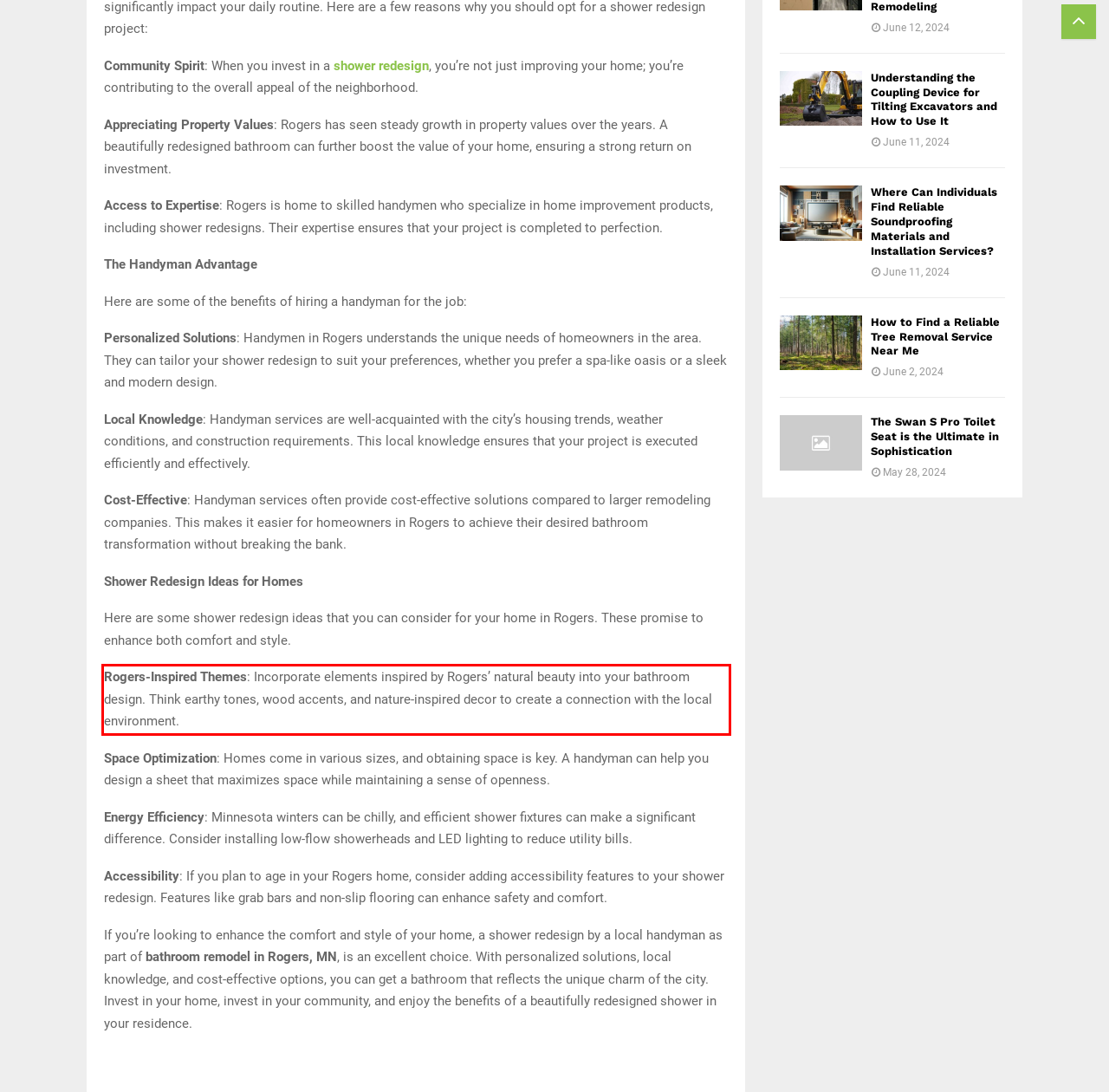Examine the screenshot of the webpage, locate the red bounding box, and perform OCR to extract the text contained within it.

Rogers-Inspired Themes: Incorporate elements inspired by Rogers’ natural beauty into your bathroom design. Think earthy tones, wood accents, and nature-inspired decor to create a connection with the local environment.